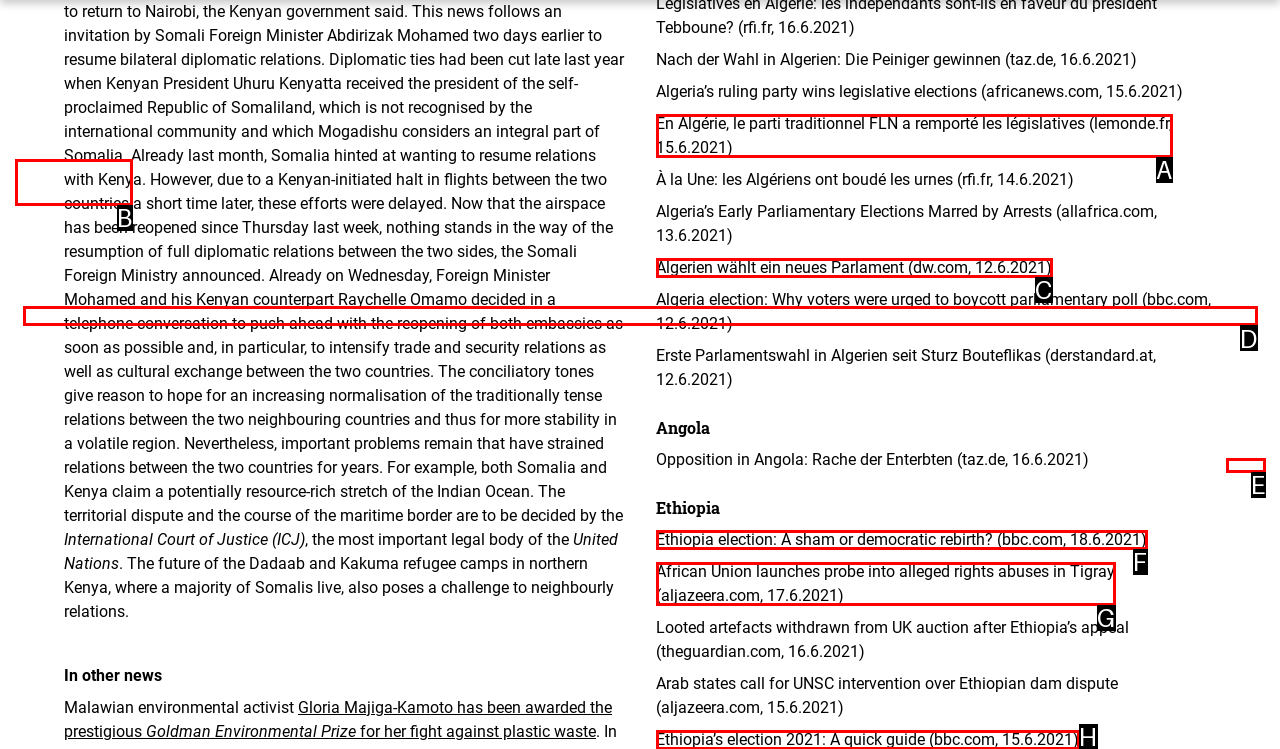What letter corresponds to the UI element described here: Accept all
Reply with the letter from the options provided.

B